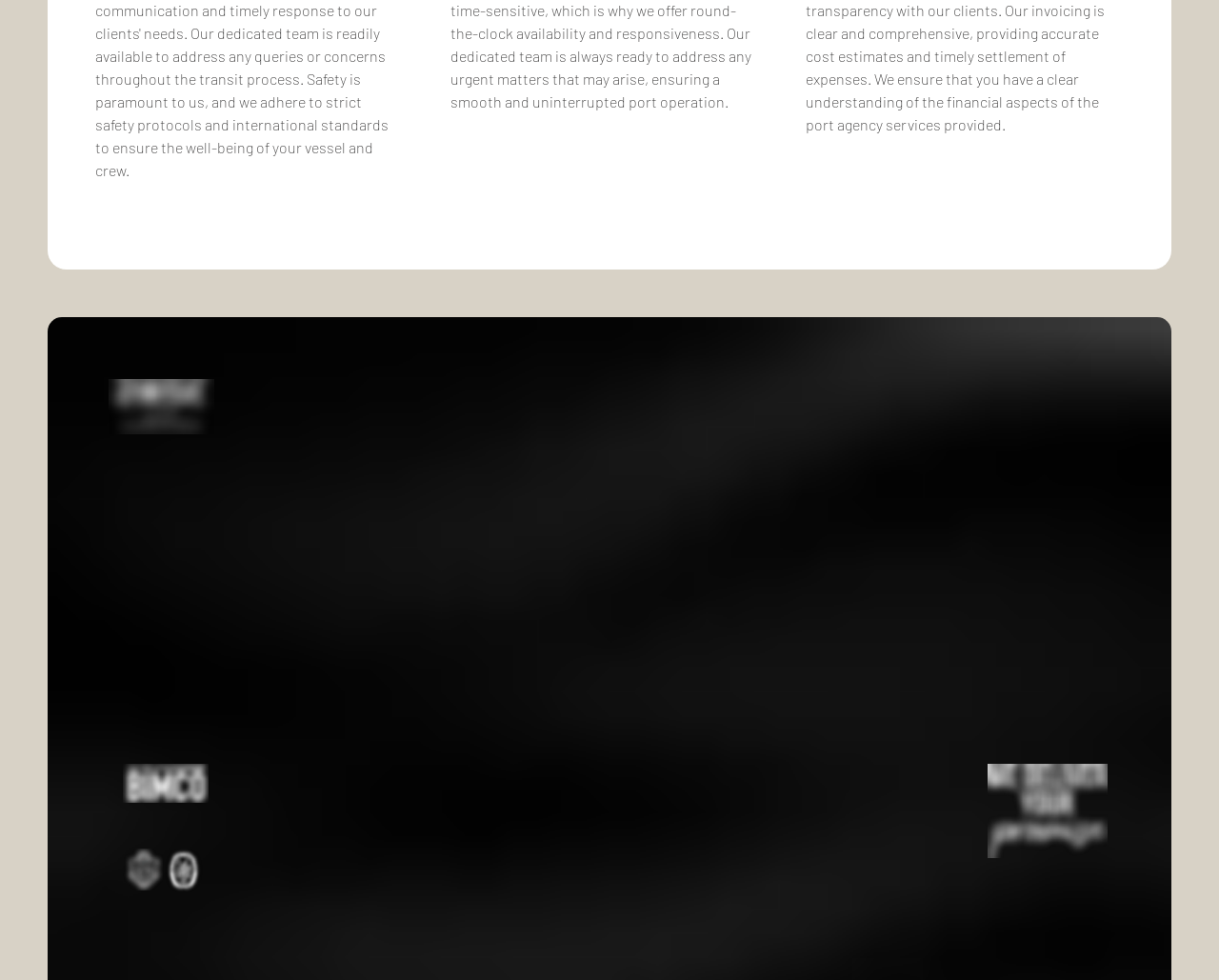Could you locate the bounding box coordinates for the section that should be clicked to accomplish this task: "View Ship Management page".

[0.435, 0.383, 0.524, 0.401]